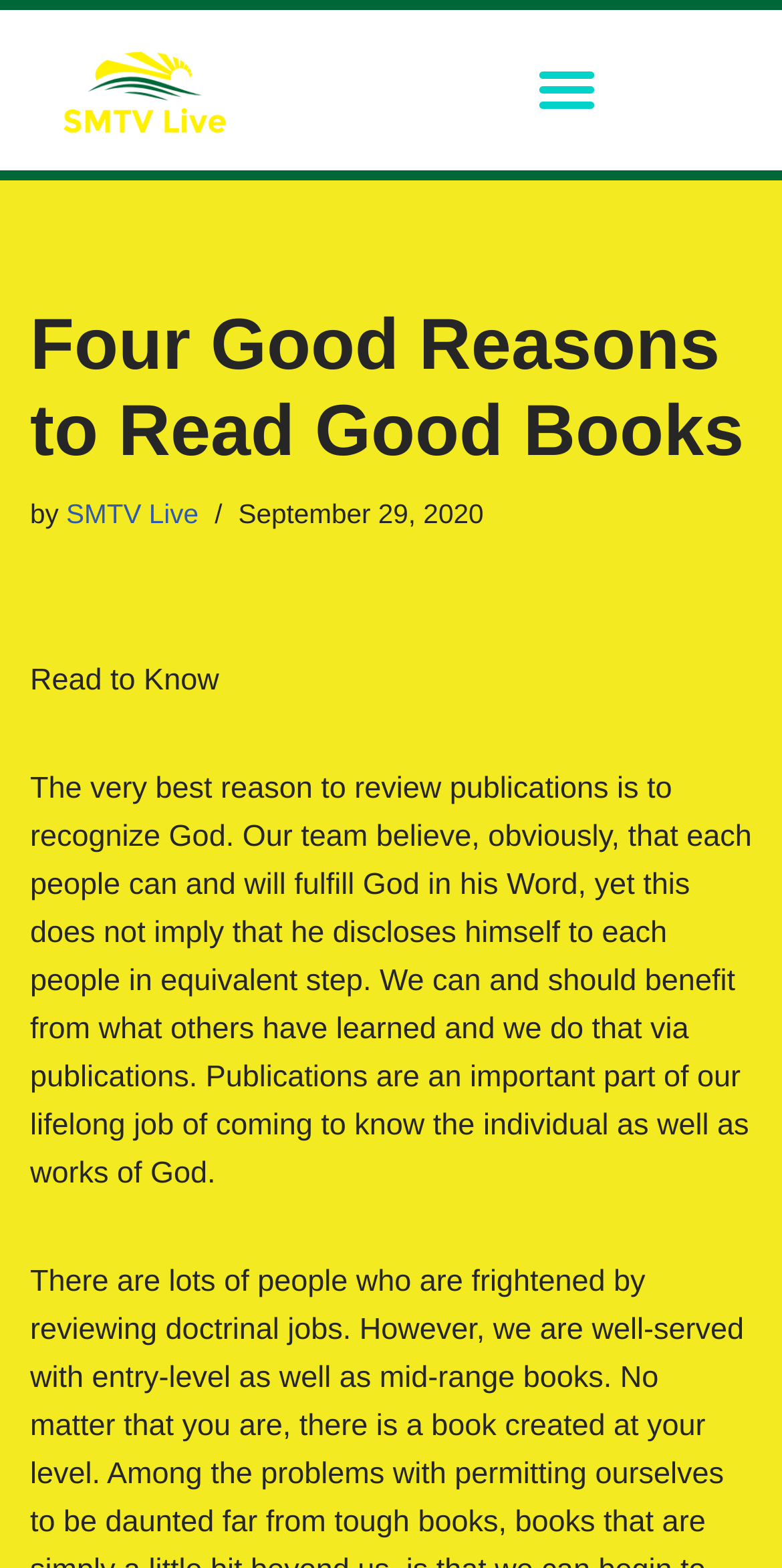Show the bounding box coordinates for the HTML element as described: "SMTV Live".

[0.085, 0.319, 0.254, 0.338]